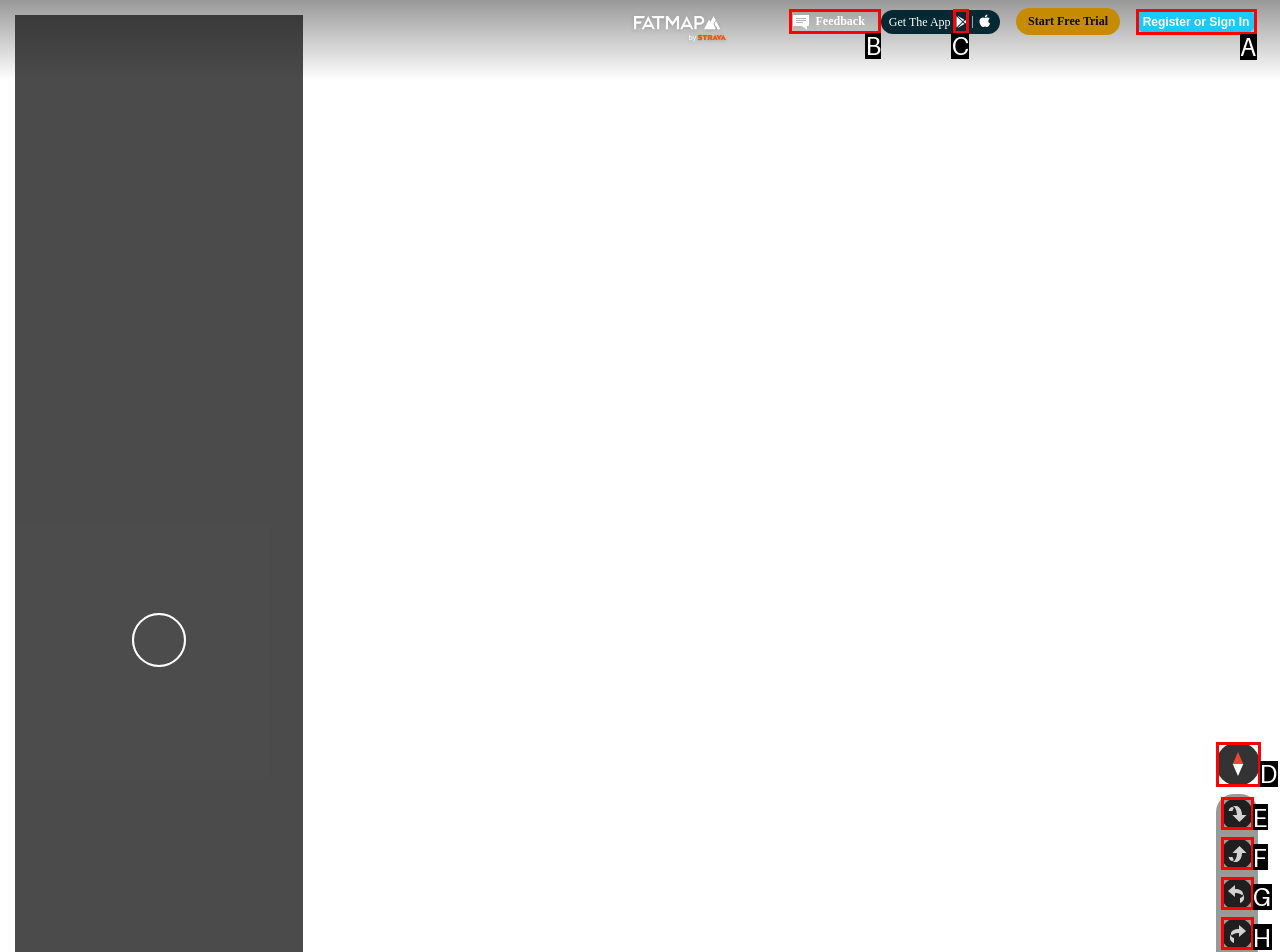Tell me which one HTML element I should click to complete the following task: Rotate the map left
Answer with the option's letter from the given choices directly.

G